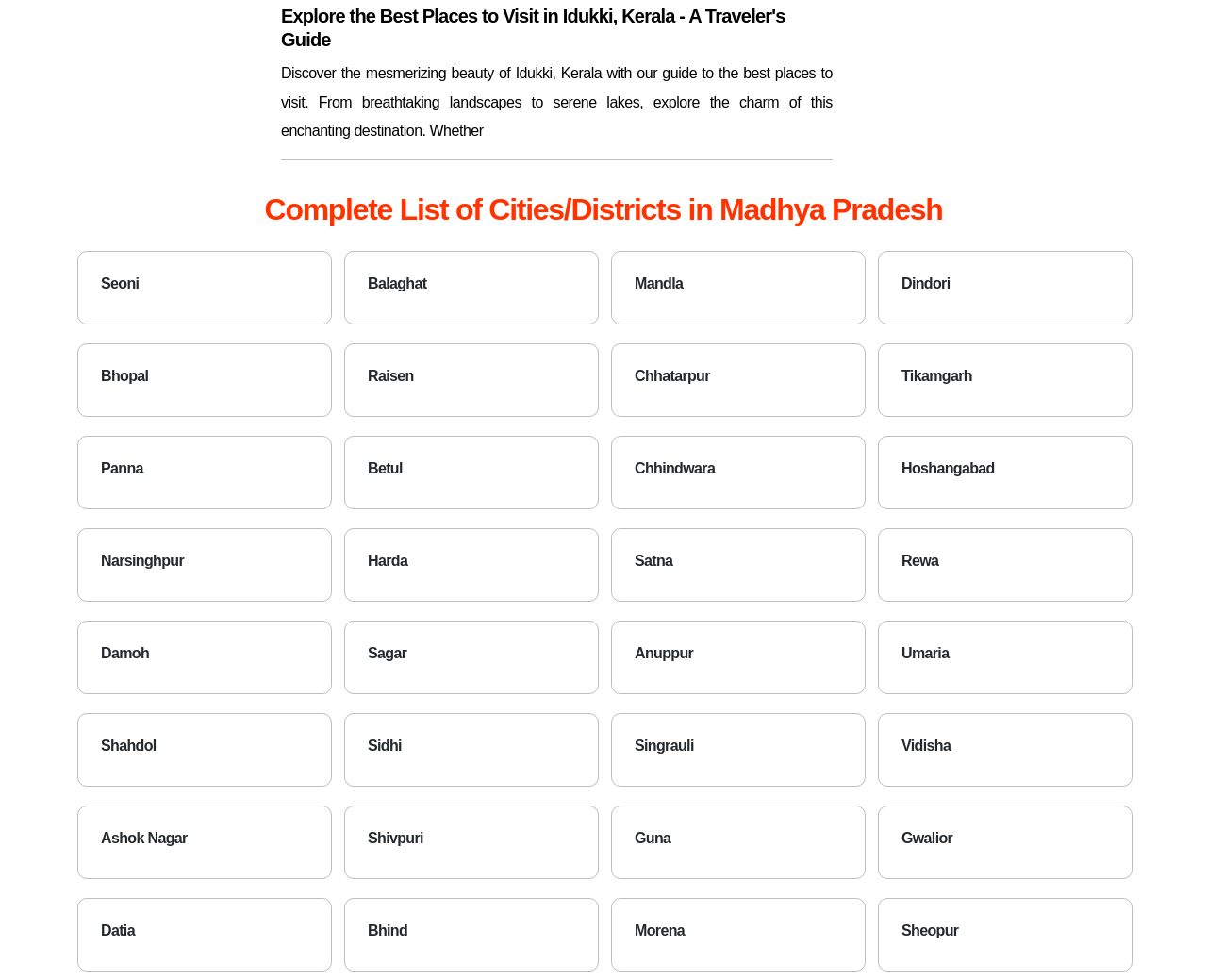Identify the bounding box coordinates for the UI element described by the following text: "Panna". Provide the coordinates as four float numbers between 0 and 1, in the format [left, top, right, bottom].

[0.064, 0.141, 0.275, 0.216]